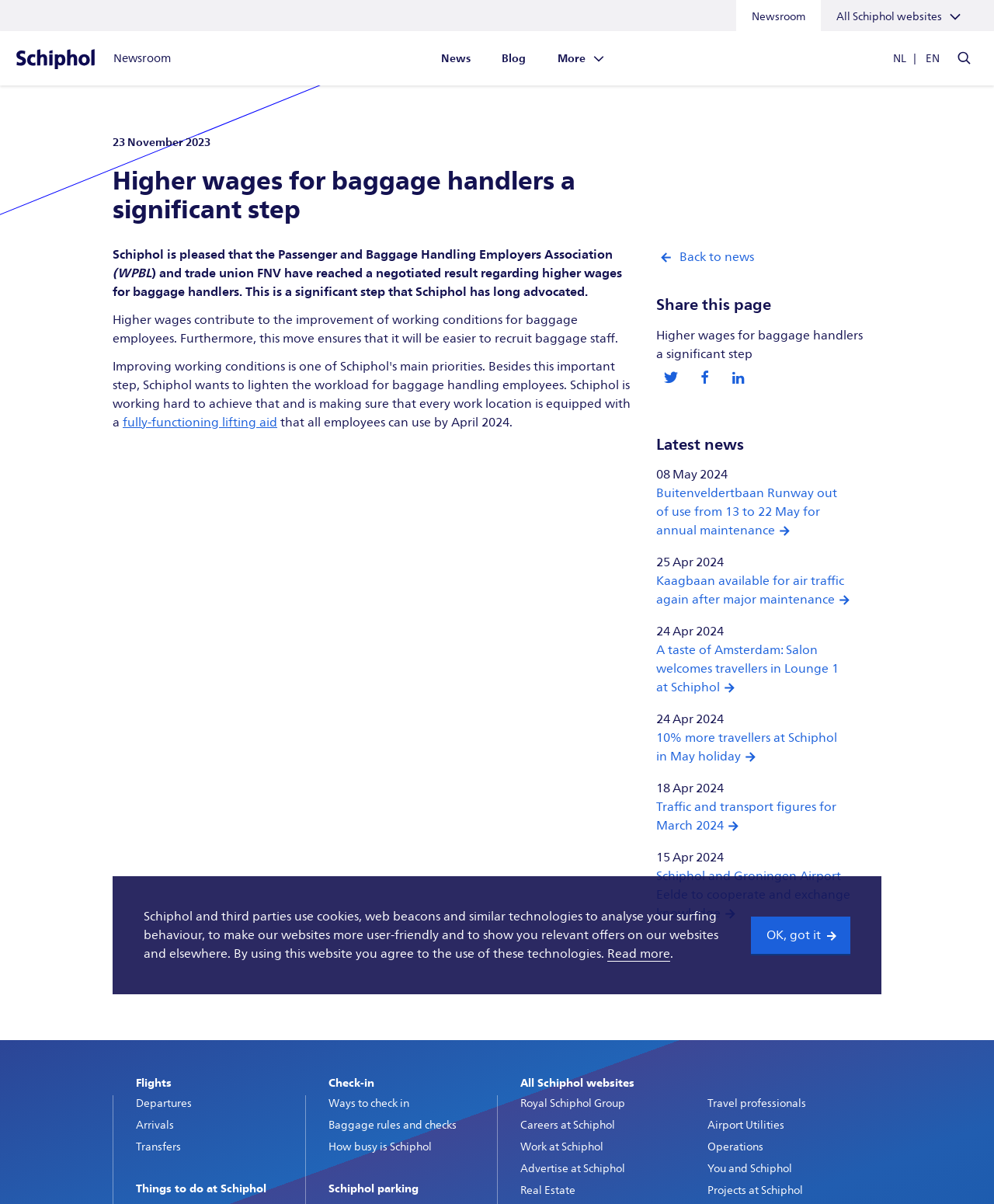Illustrate the webpage with a detailed description.

The webpage is about Schiphol Airport's newsroom, with a focus on a specific news article. At the top of the page, there is a notification bar with a message about cookies and a "Read more" link, accompanied by an "OK, got it" button. Below this, there are links to the airport's main website, newsroom, and other sections.

The main content area is divided into two sections. On the left, there is a news article with the title "Higher wages for baggage handlers a significant step." The article discusses the agreement between the Passenger and Baggage Handling Employers Association and trade union FNV to increase wages for baggage handlers. The text is divided into paragraphs, with a link to a related topic, "fully-functioning lifting aid," in the middle of the article.

On the right side of the page, there is a complementary section with a "Back to news" link, a "Share this page" heading, and social media sharing links for Twitter, Facebook, and LinkedIn. Below this, there is a "Latest news" section with a list of news articles, each with a date and a brief summary.

At the bottom of the page, there is a footer navigation section with links to various airport-related topics, such as flights, things to do at Schiphol, check-in, and parking. There are also links to other Schiphol websites, including the Royal Schiphol Group, careers, and advertising opportunities.